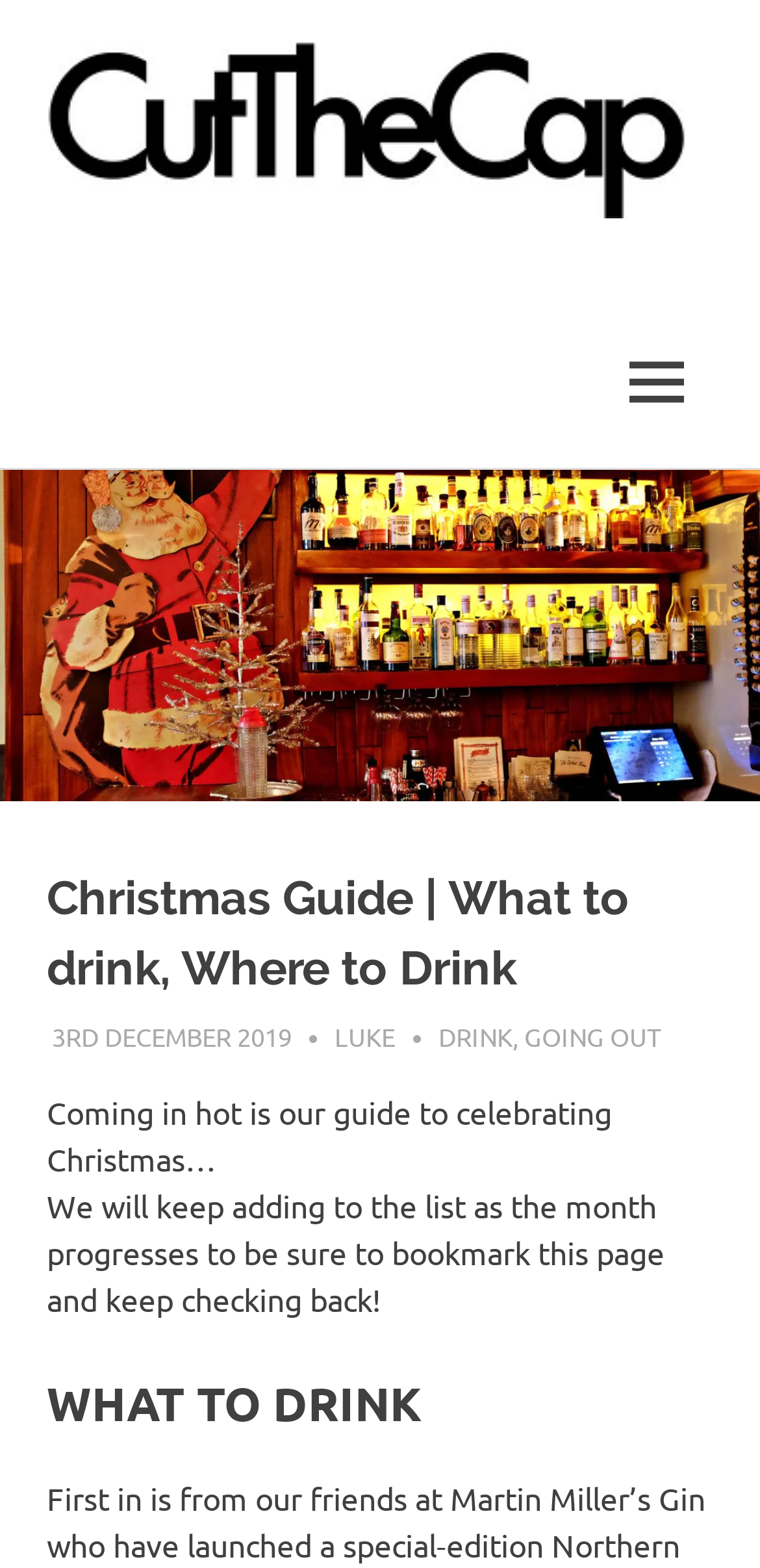Using the webpage screenshot and the element description Going Out, determine the bounding box coordinates. Specify the coordinates in the format (top-left x, top-left y, bottom-right x, bottom-right y) with values ranging from 0 to 1.

[0.69, 0.65, 0.869, 0.671]